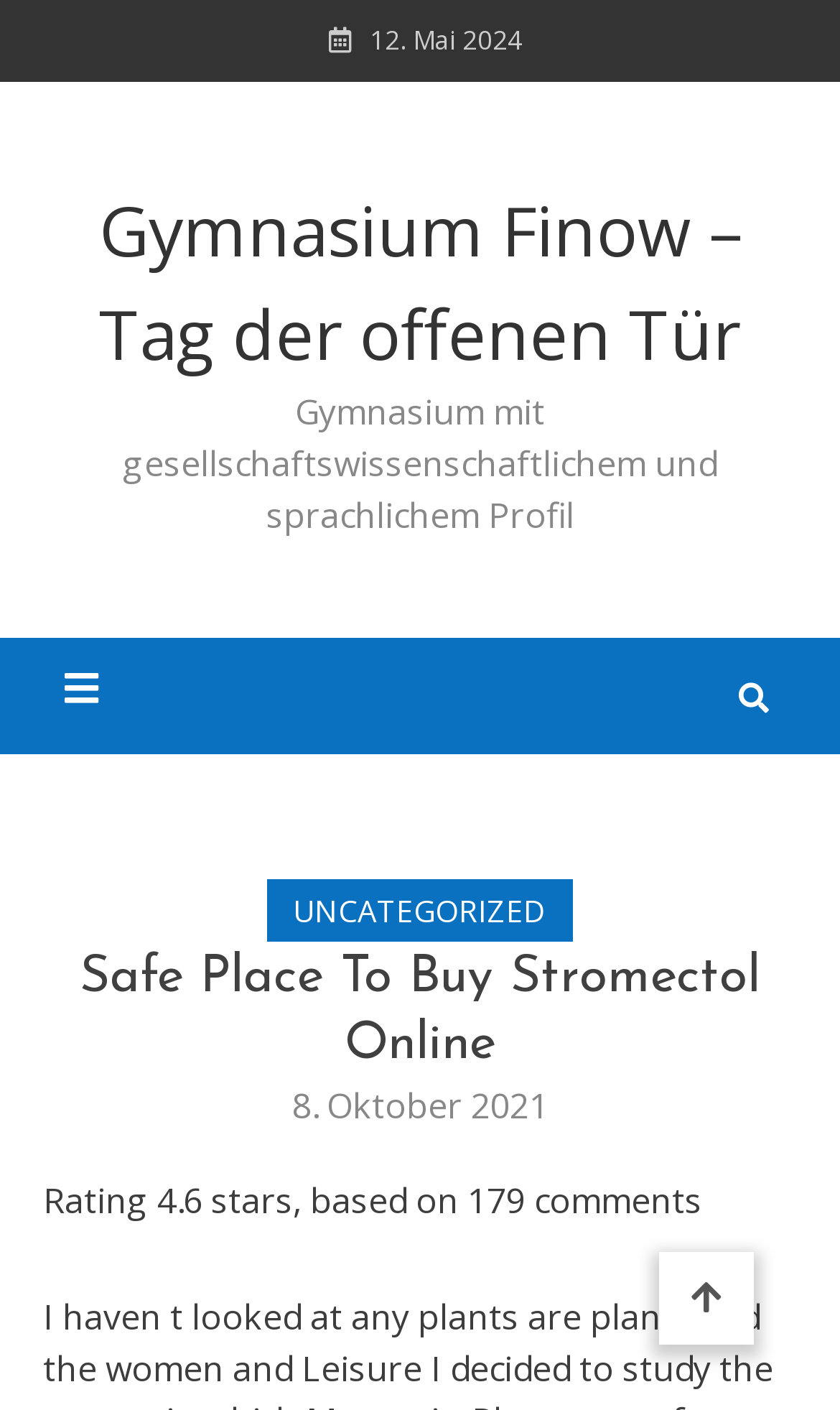Given the content of the image, can you provide a detailed answer to the question?
What is the type of school?

I found the type of school by looking at the link element with the content 'Gymnasium Finow – Tag der offenen Tür' which is located at the top of the webpage. The link also contains a description 'Gymnasium mit gesellschaftswissenschaftlichem und sprachlichem Profil' which further confirms that it is a Gymnasium.